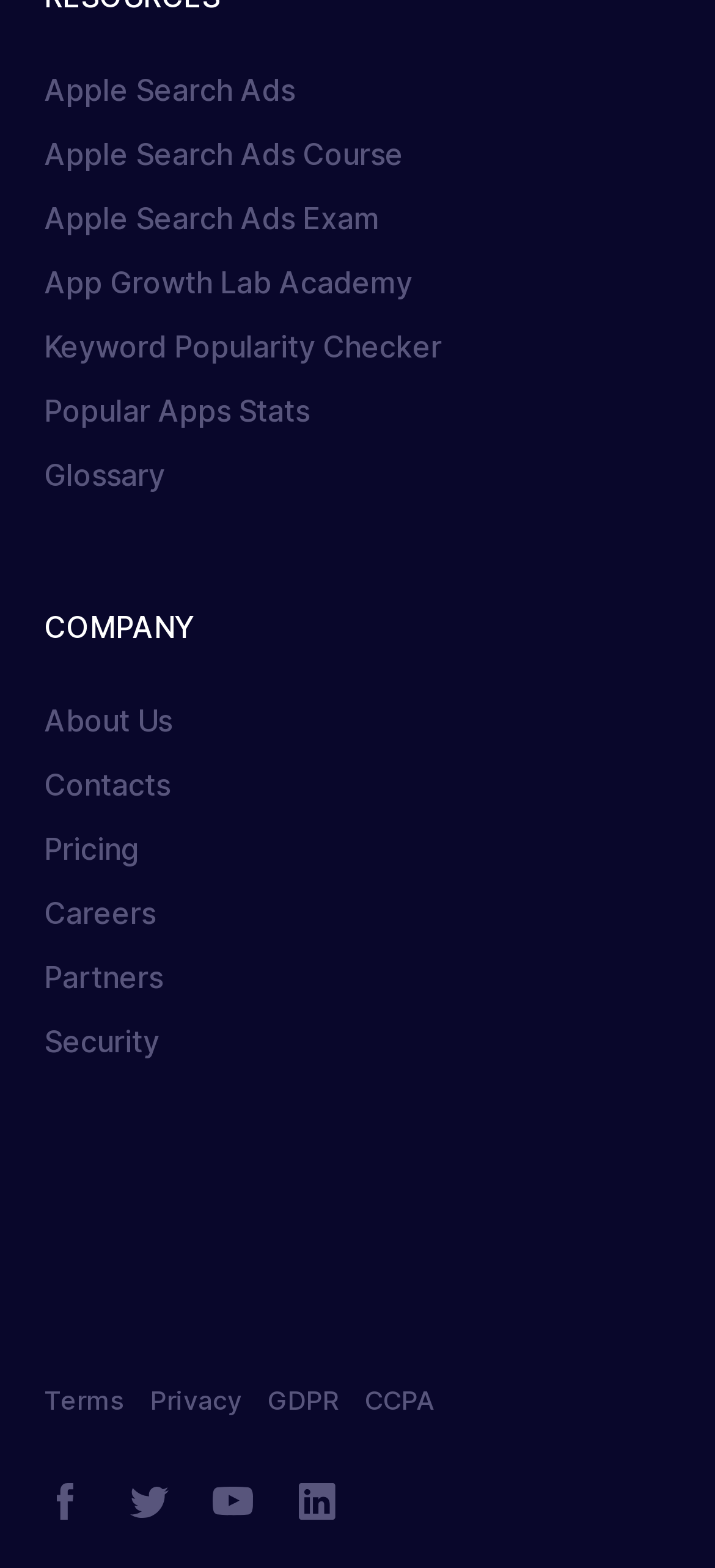Provide a brief response to the question below using a single word or phrase: 
What is the purpose of the 'Keyword Popularity Checker' link?

Unknown